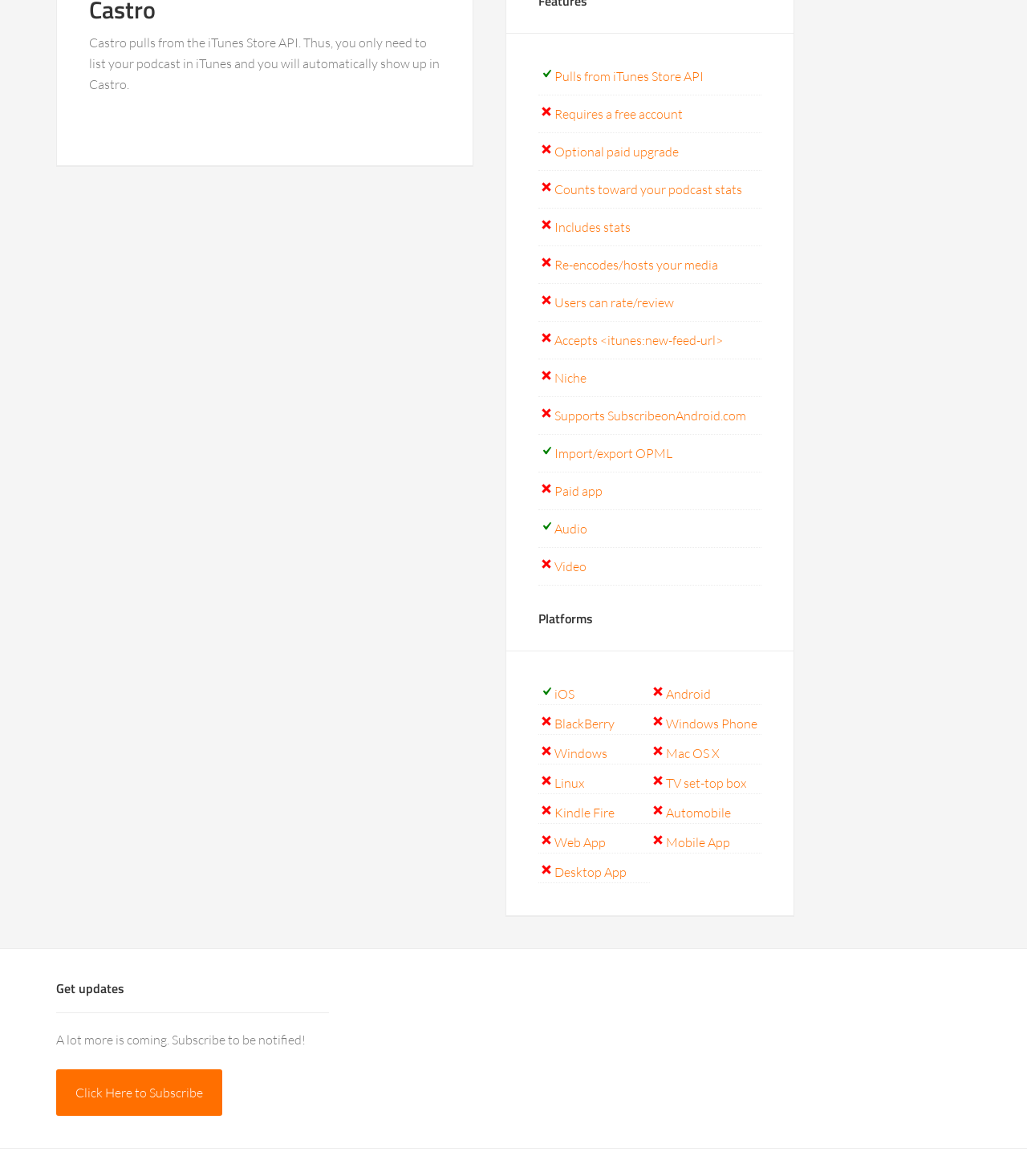Identify the bounding box coordinates for the UI element described as follows: "Re-encodes/hosts your media". Ensure the coordinates are four float numbers between 0 and 1, formatted as [left, top, right, bottom].

[0.54, 0.219, 0.699, 0.232]